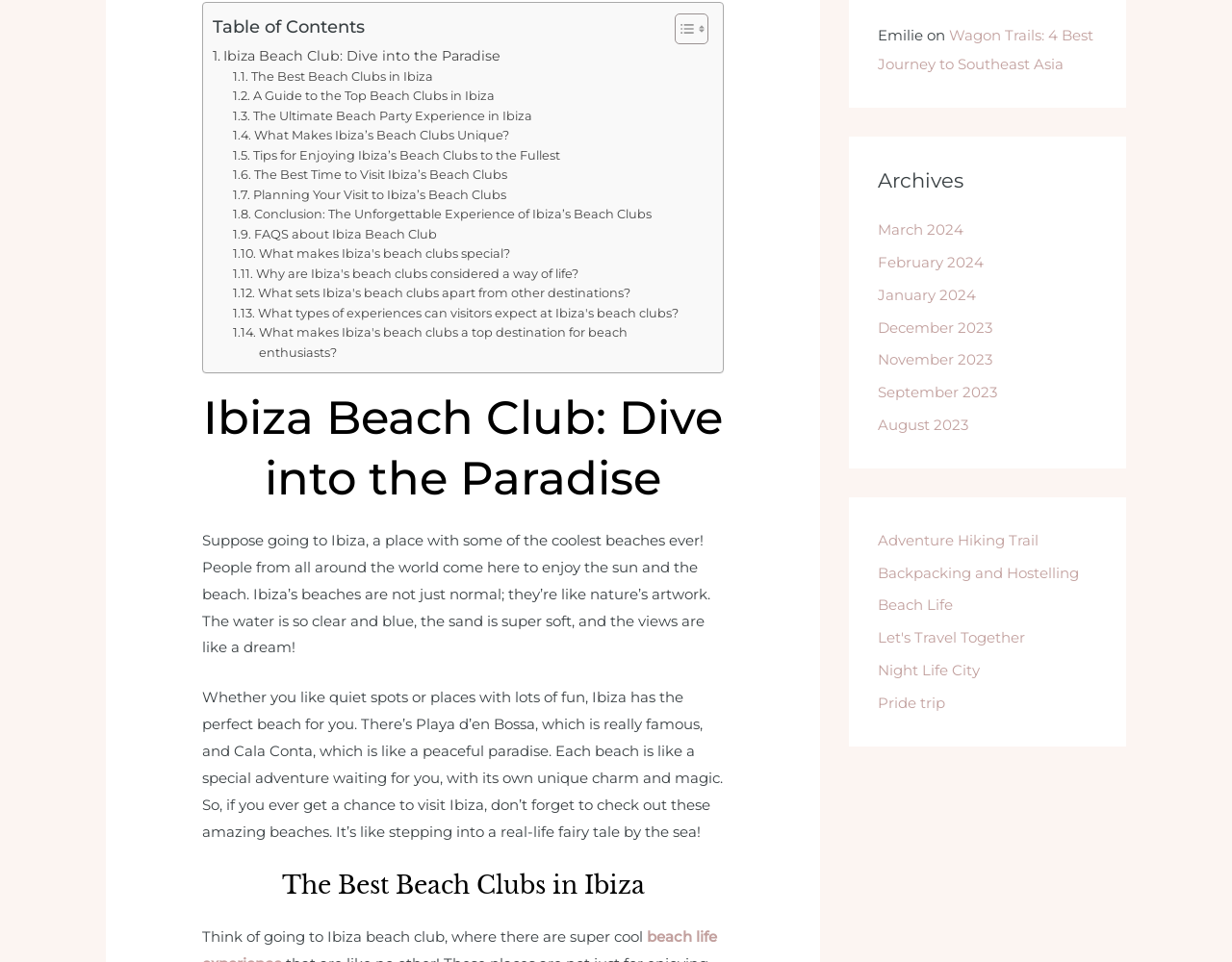Find the bounding box coordinates corresponding to the UI element with the description: "FAQS about Ibiza Beach Club". The coordinates should be formatted as [left, top, right, bottom], with values as floats between 0 and 1.

[0.189, 0.234, 0.355, 0.254]